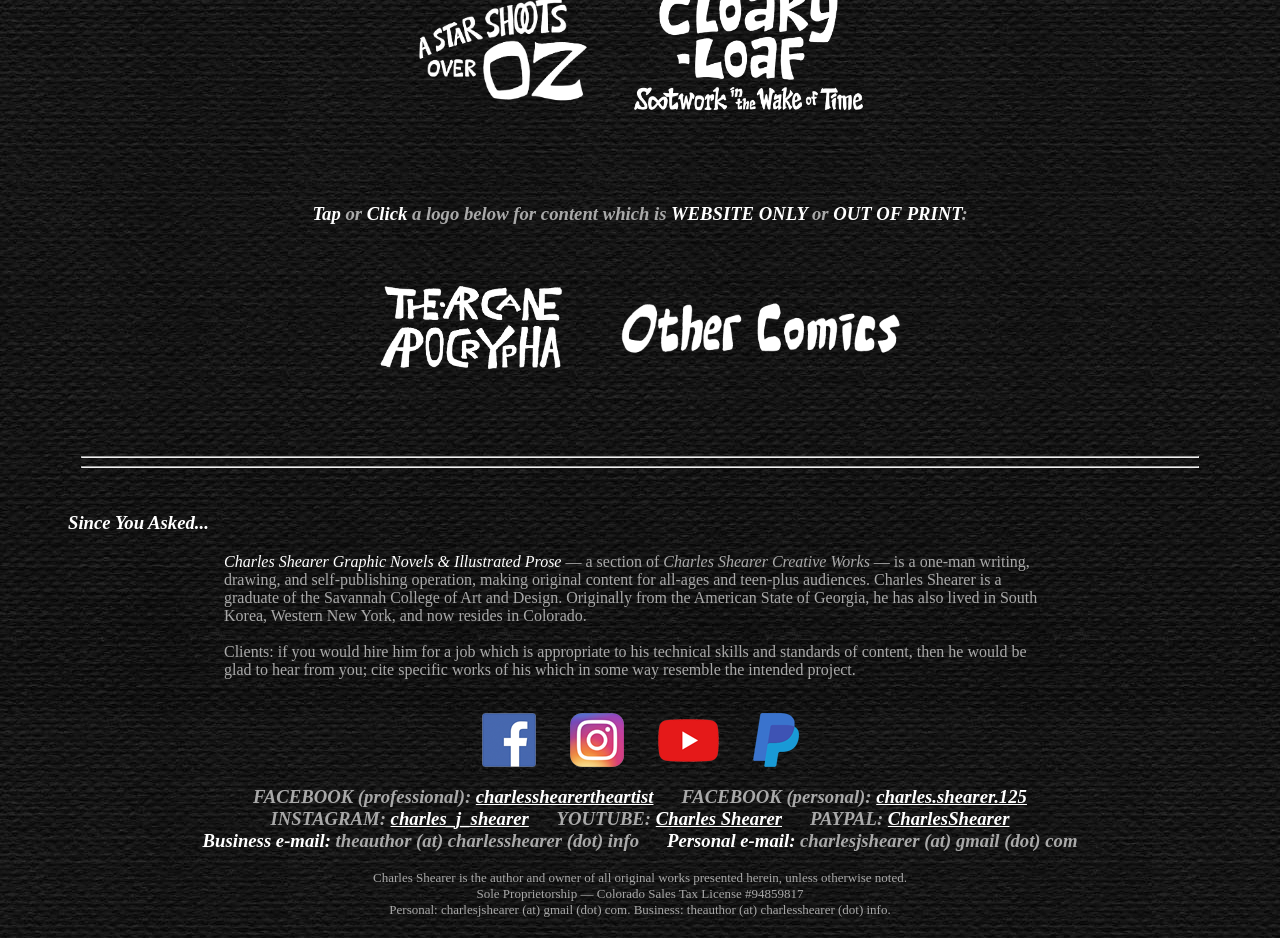Give a one-word or short phrase answer to the question: 
What is the author's business email?

theauthor@charlesshearer.info